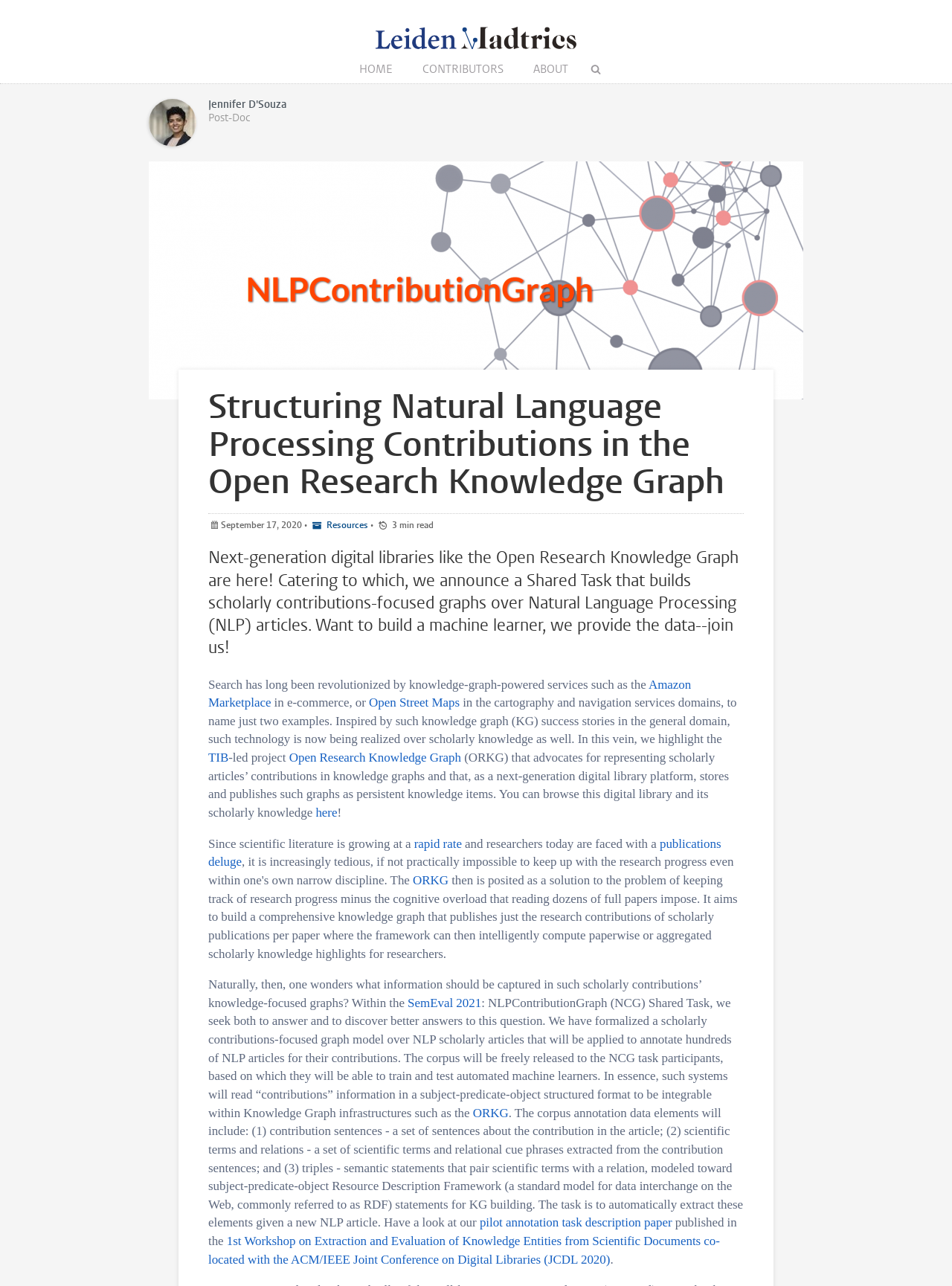Find the bounding box coordinates for the UI element whose description is: "Open Research Knowledge Graph". The coordinates should be four float numbers between 0 and 1, in the format [left, top, right, bottom].

[0.3, 0.584, 0.484, 0.595]